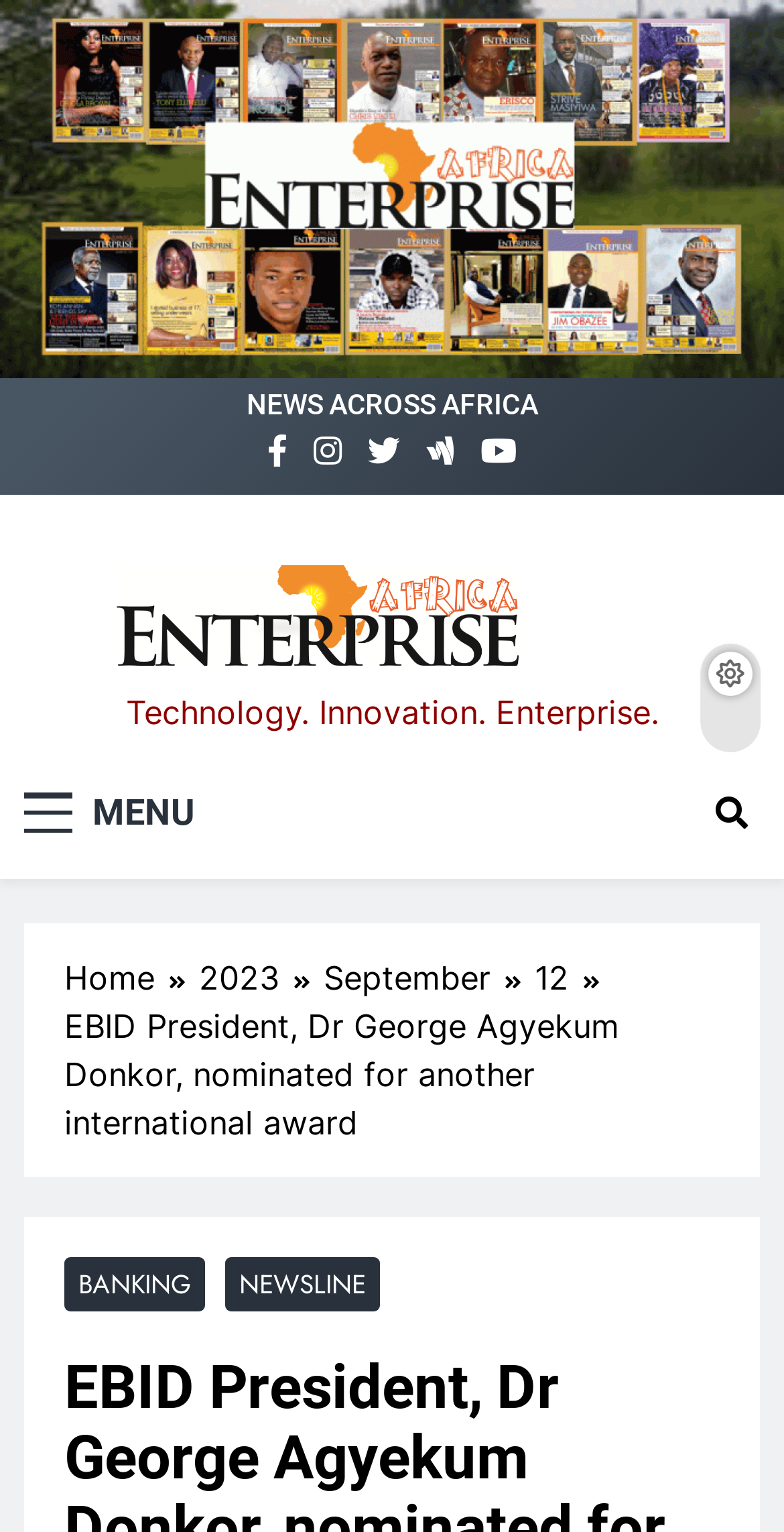Can you find the bounding box coordinates of the area I should click to execute the following instruction: "Click on NEWS ACROSS AFRICA"?

[0.314, 0.254, 0.686, 0.275]